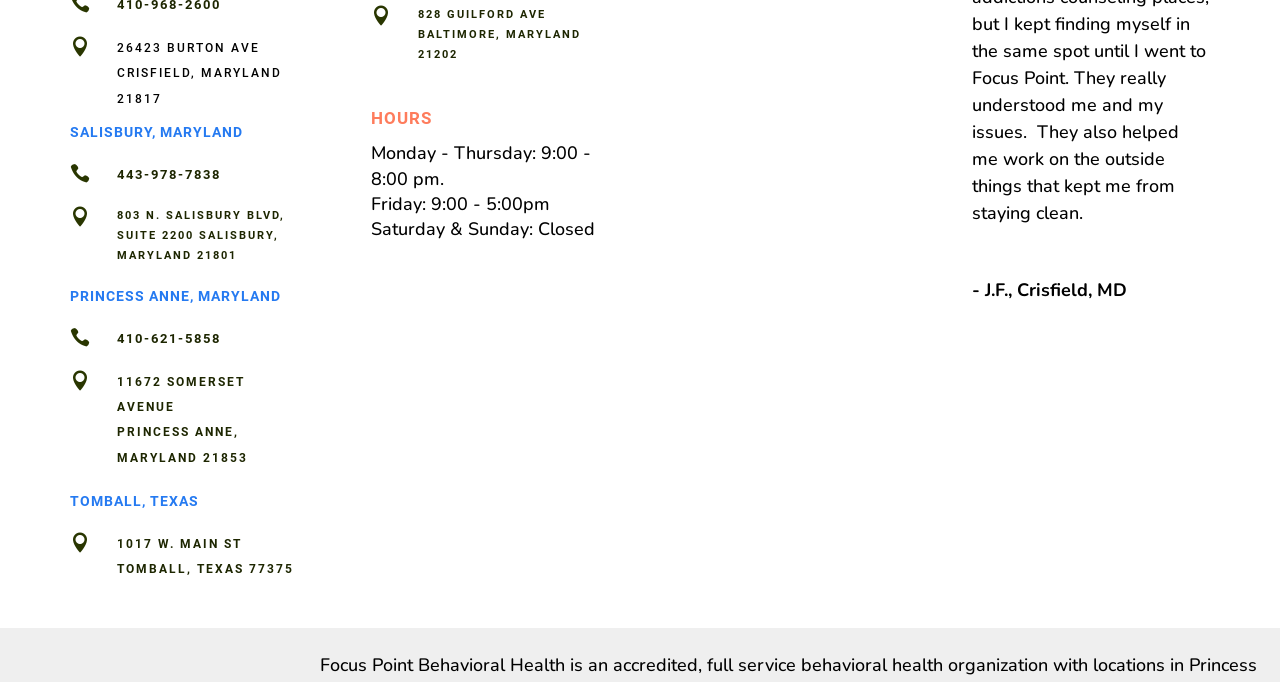What is the city of the third location listed?
Refer to the screenshot and answer in one word or phrase.

Princess Anne, Maryland